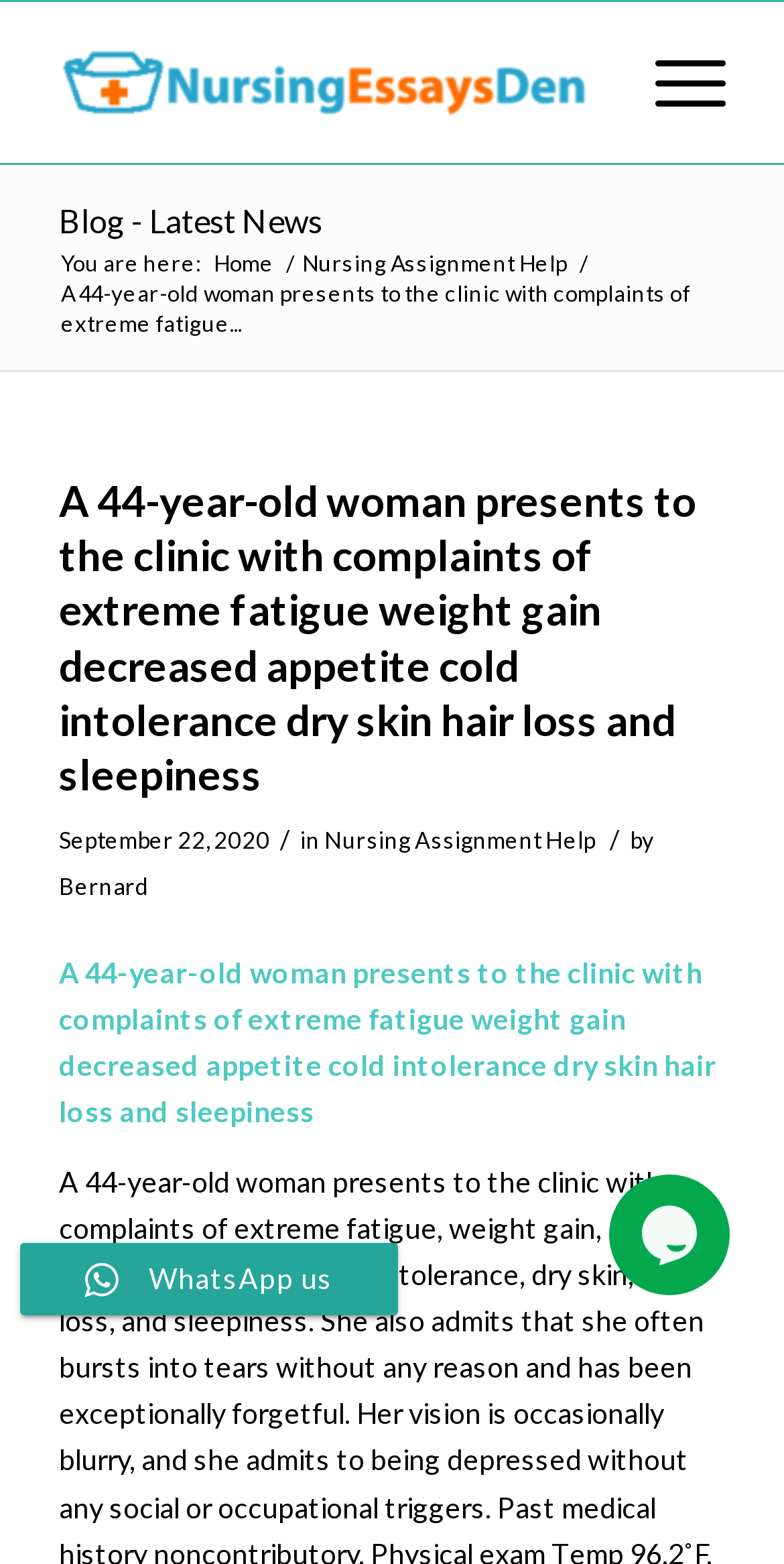Please provide the main heading of the webpage content.

A 44-year-old woman presents to the clinic with complaints of extreme fatigue weight gain decreased appetite cold intolerance dry skin hair loss and sleepiness